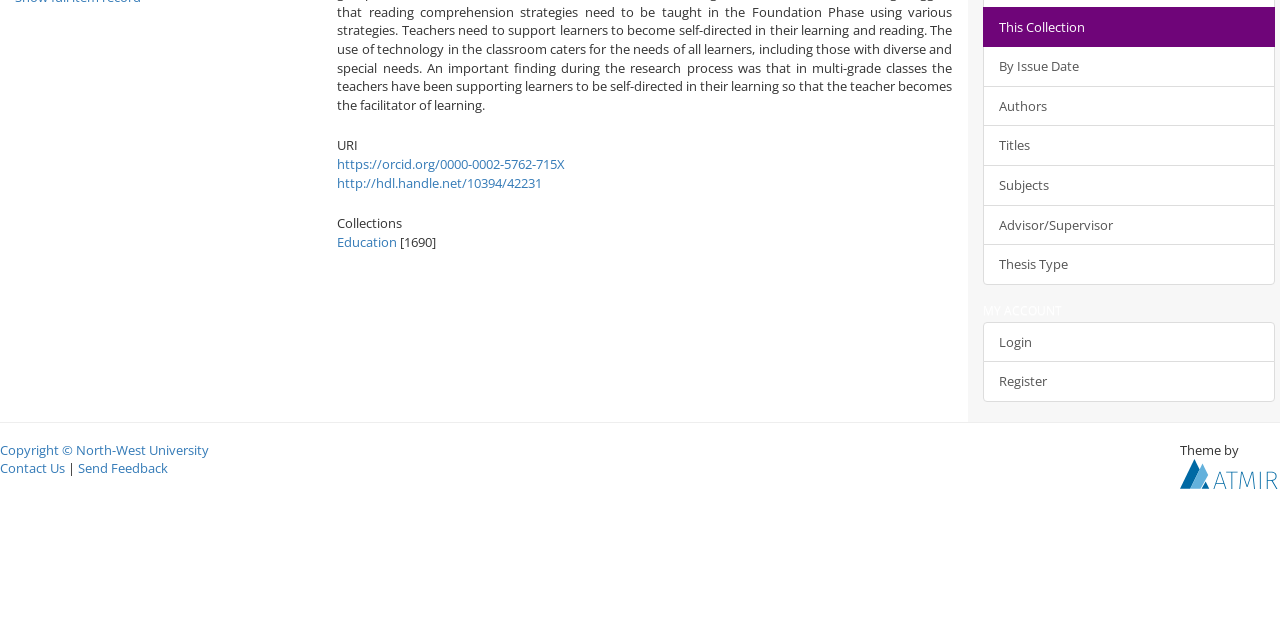Locate the bounding box of the UI element described in the following text: "Copyright © North-West University".

[0.0, 0.689, 0.163, 0.717]